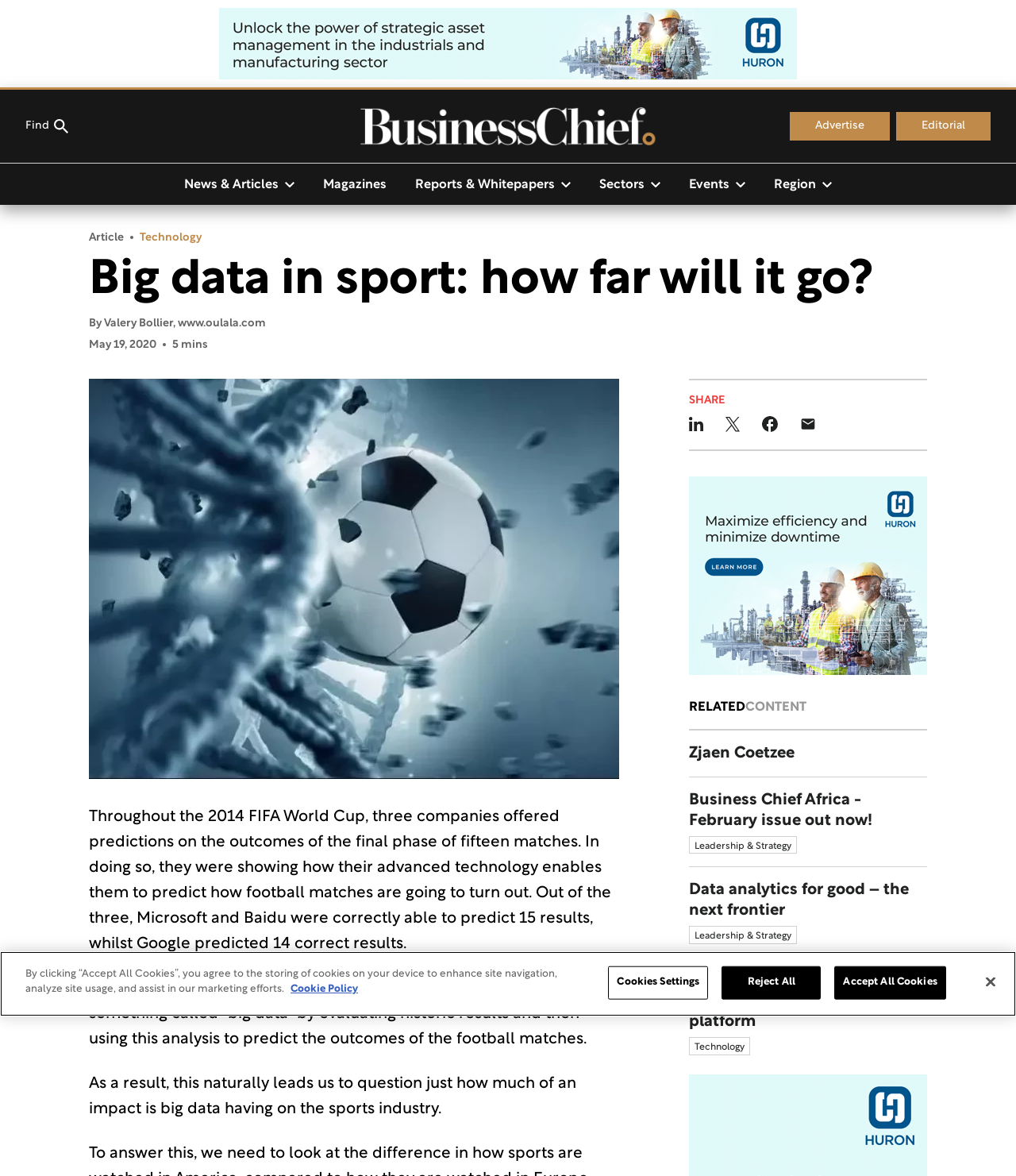How long does it take to read the article?
Based on the screenshot, provide a one-word or short-phrase response.

5 mins